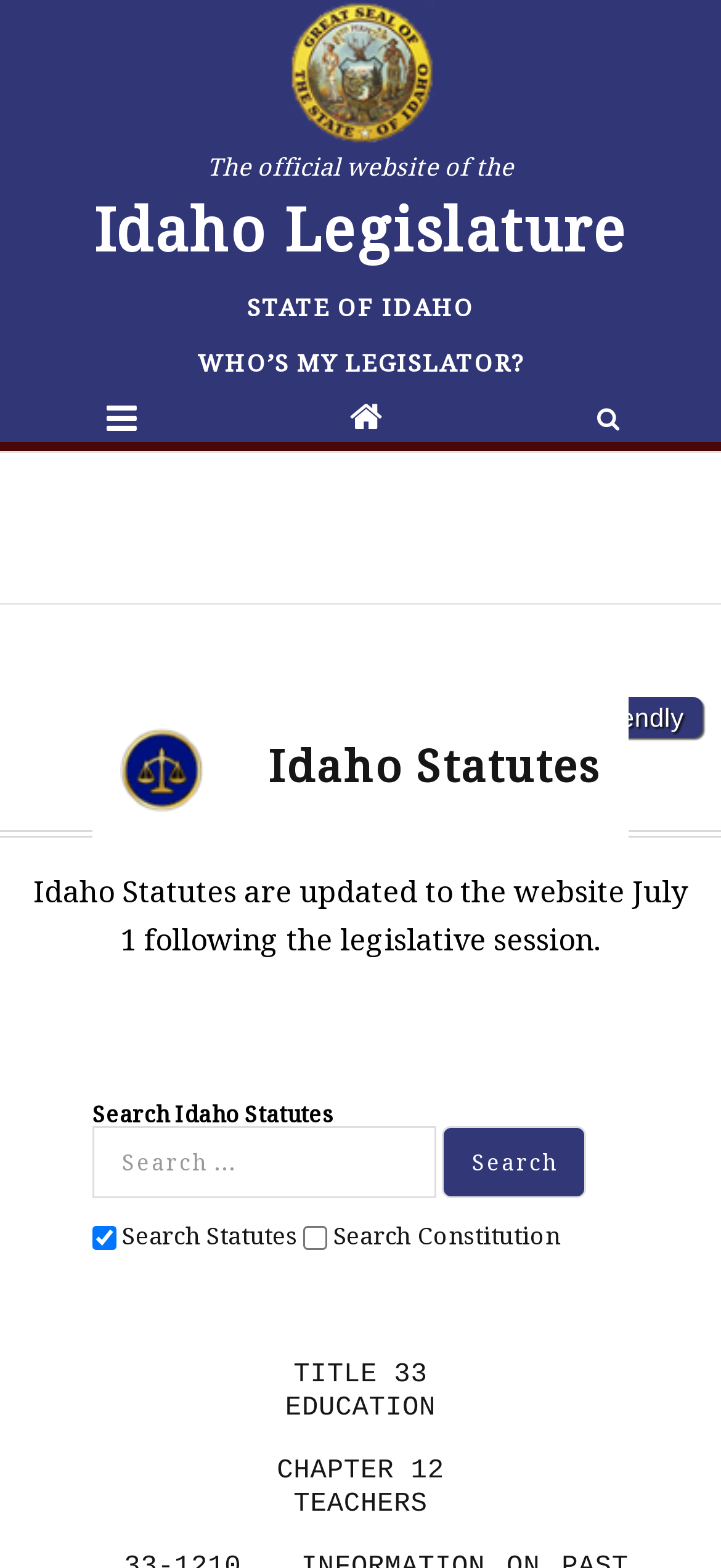Please identify the bounding box coordinates of the element's region that needs to be clicked to fulfill the following instruction: "Check Contact information". The bounding box coordinates should consist of four float numbers between 0 and 1, i.e., [left, top, right, bottom].

None